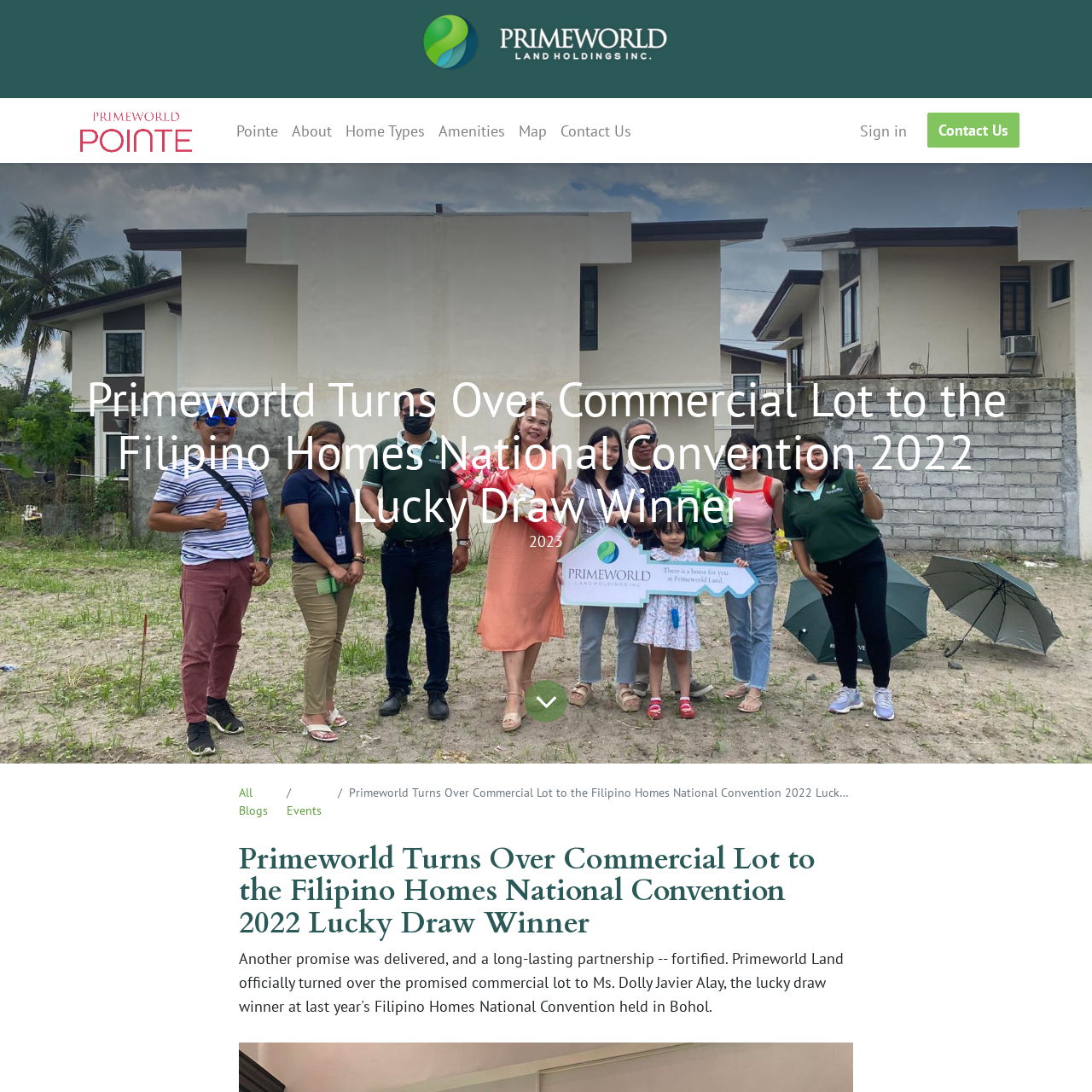Identify the bounding box coordinates of the clickable region necessary to fulfill the following instruction: "Go to All Blogs". The bounding box coordinates should be four float numbers between 0 and 1, i.e., [left, top, right, bottom].

[0.219, 0.719, 0.245, 0.749]